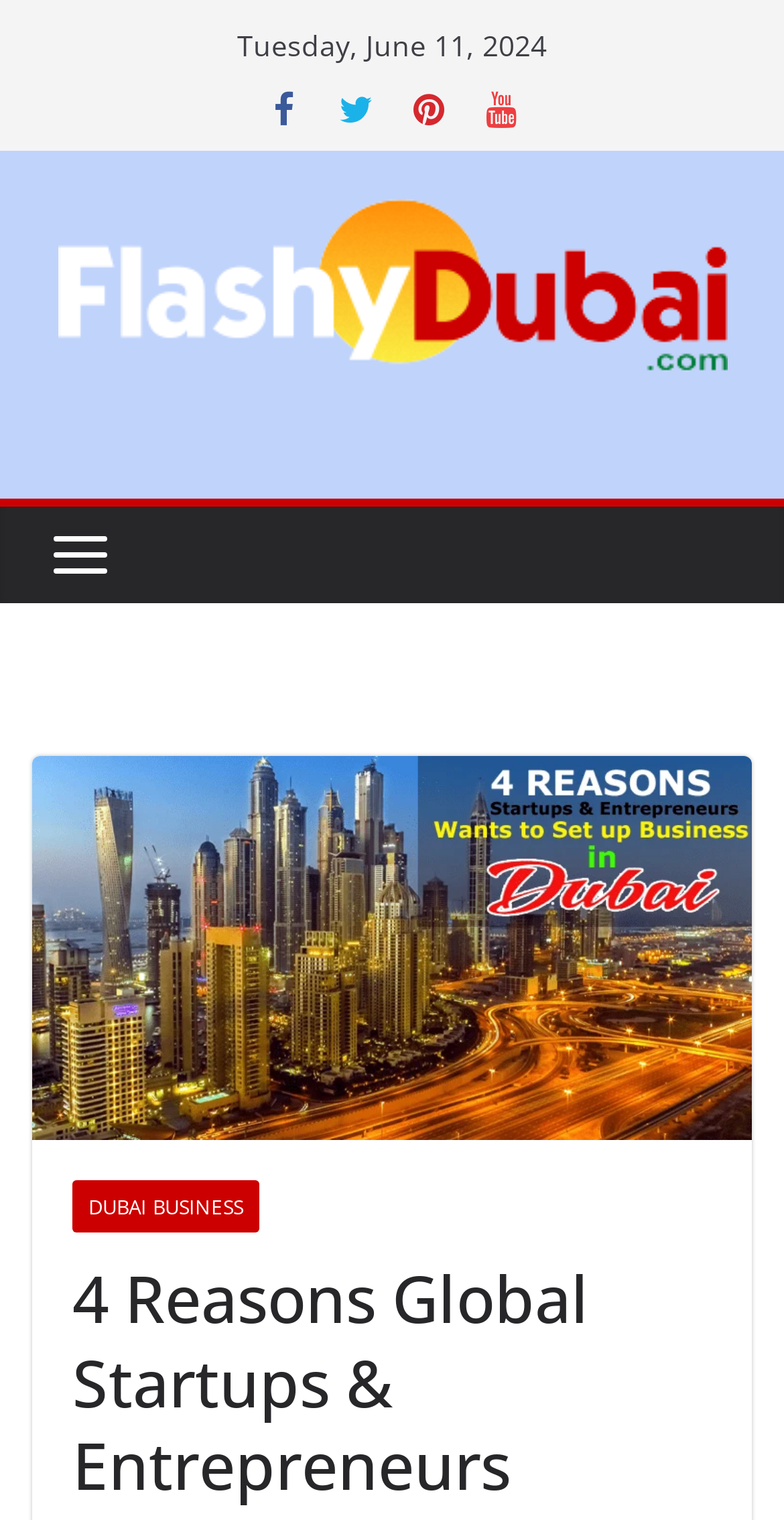Can you give a detailed response to the following question using the information from the image? How many social media links are there on the webpage?

I found the social media links by looking at the link elements with the icons '', '', '', and '' which have bounding box coordinates of [0.336, 0.06, 0.387, 0.086], [0.428, 0.06, 0.479, 0.086], [0.521, 0.06, 0.572, 0.086], and [0.613, 0.06, 0.664, 0.086] respectively.